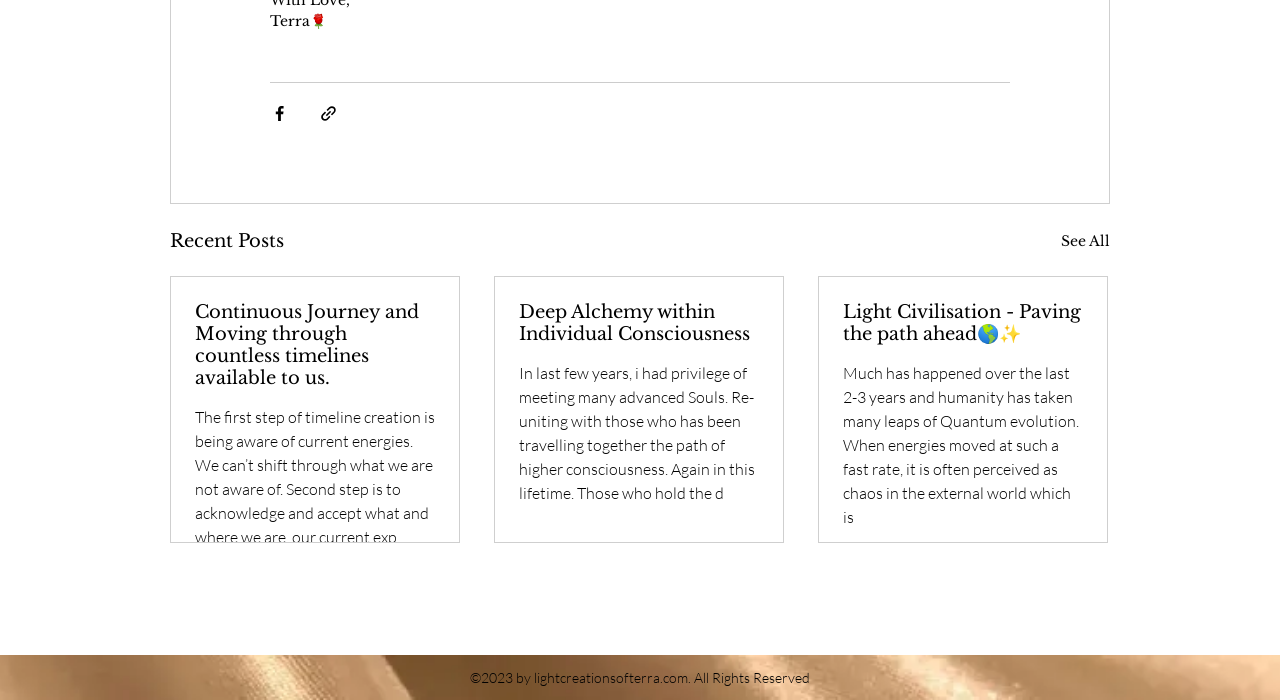Can you give a comprehensive explanation to the question given the content of the image?
What is the copyright information at the bottom of the webpage?

The copyright information at the bottom of the webpage states '©2023 by lightcreationsofterra.com. All Rights Reserved', indicating the ownership and rights of the website's content.